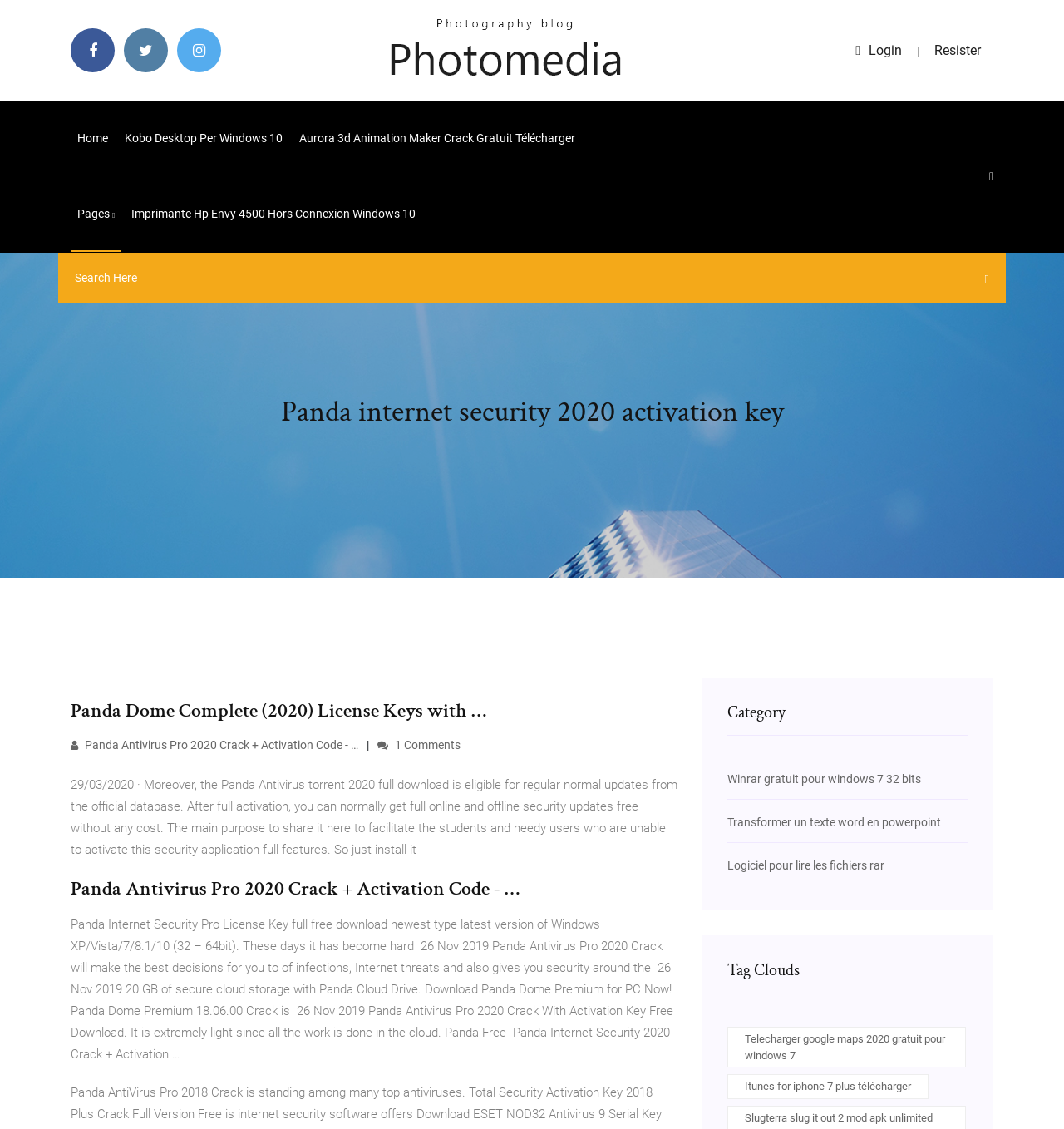What is the main topic of this webpage?
Using the image as a reference, answer with just one word or a short phrase.

Panda Antivirus Pro 2020